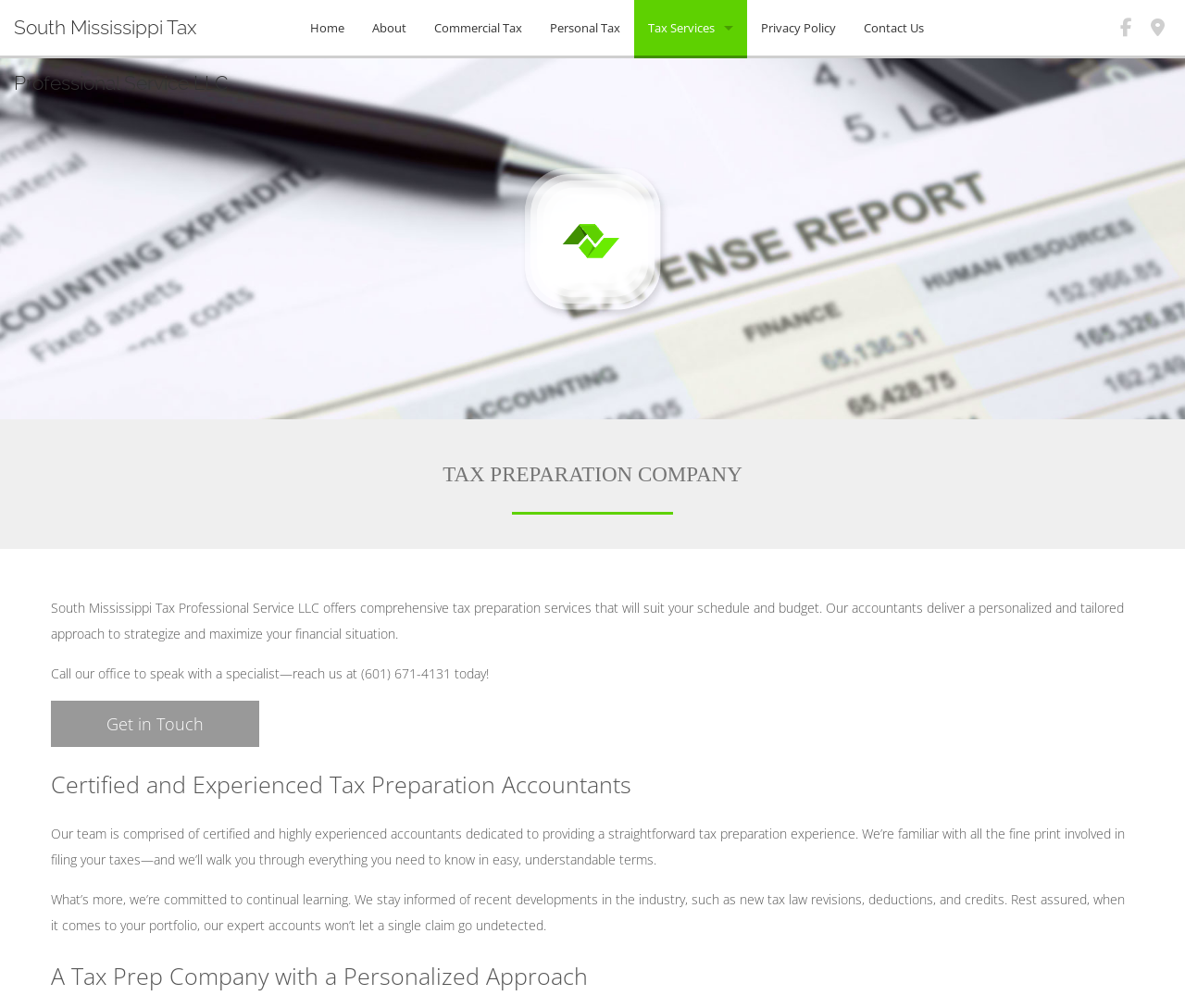What is the benefit of the tax preparation services?
Based on the visual, give a brief answer using one word or a short phrase.

Maximize financial situation